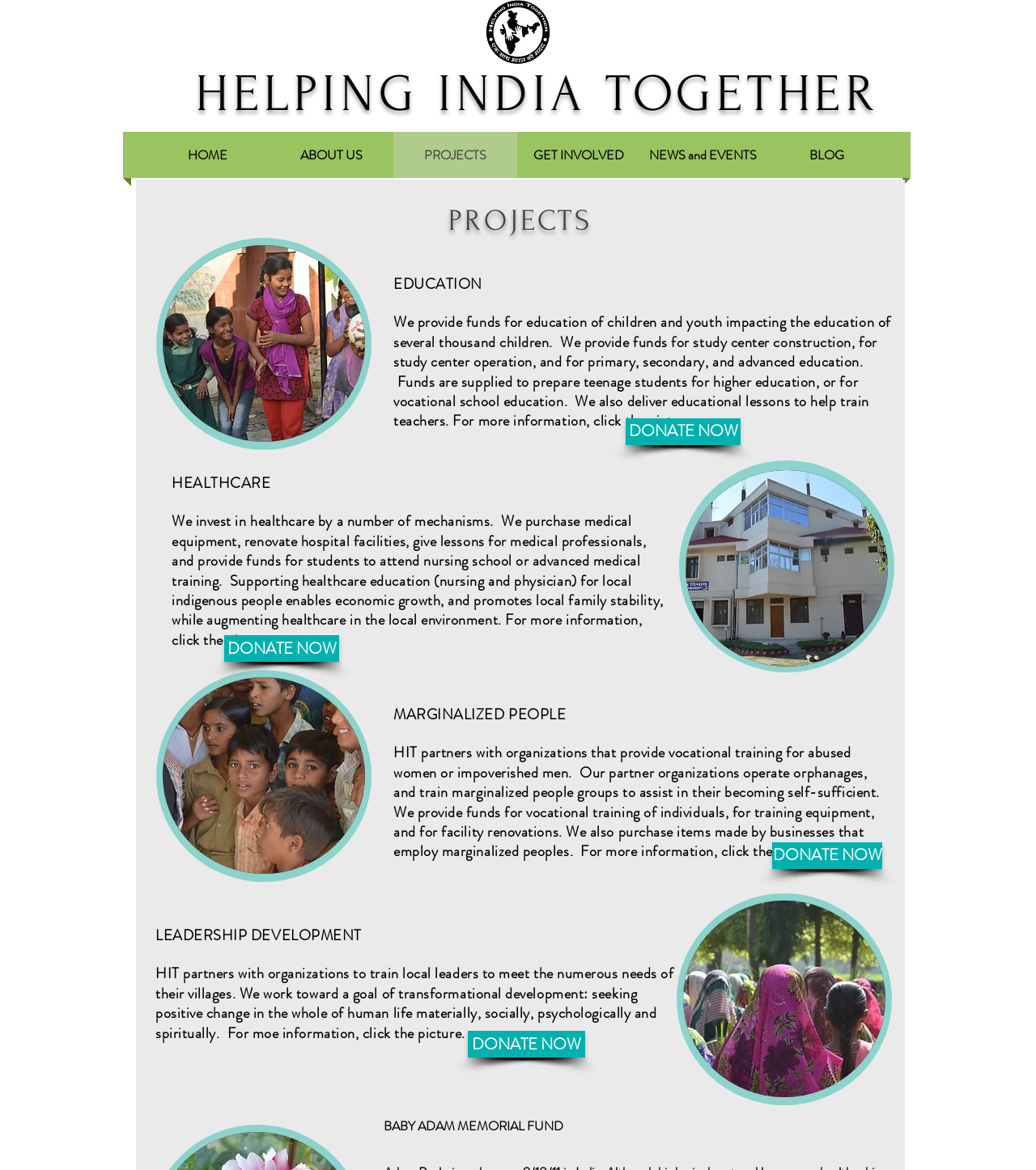Can you specify the bounding box coordinates of the area that needs to be clicked to fulfill the following instruction: "click the EDUCATION picture"?

[0.157, 0.209, 0.352, 0.377]